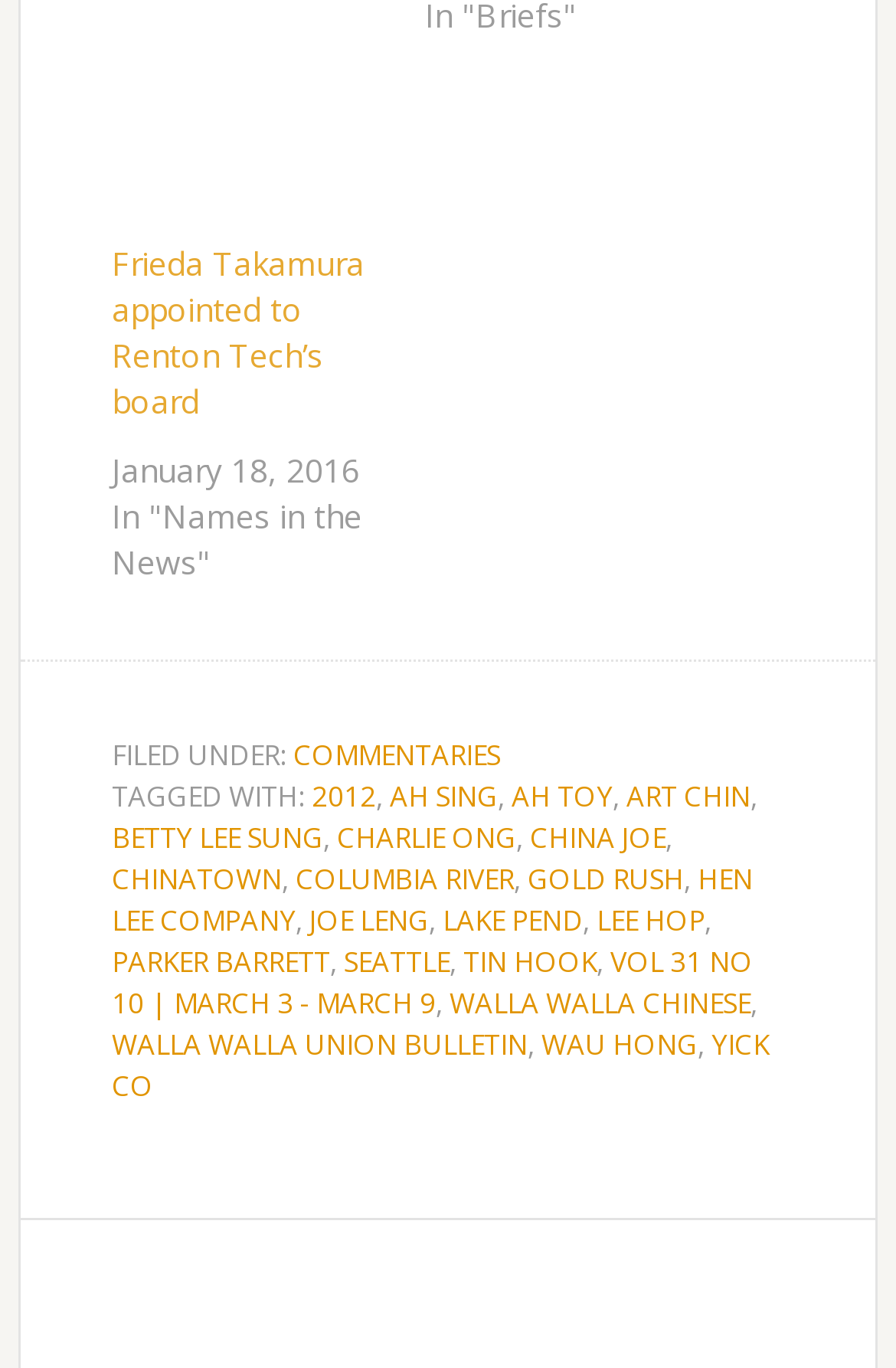Specify the bounding box coordinates of the region I need to click to perform the following instruction: "learn about investment casting". The coordinates must be four float numbers in the range of 0 to 1, i.e., [left, top, right, bottom].

None